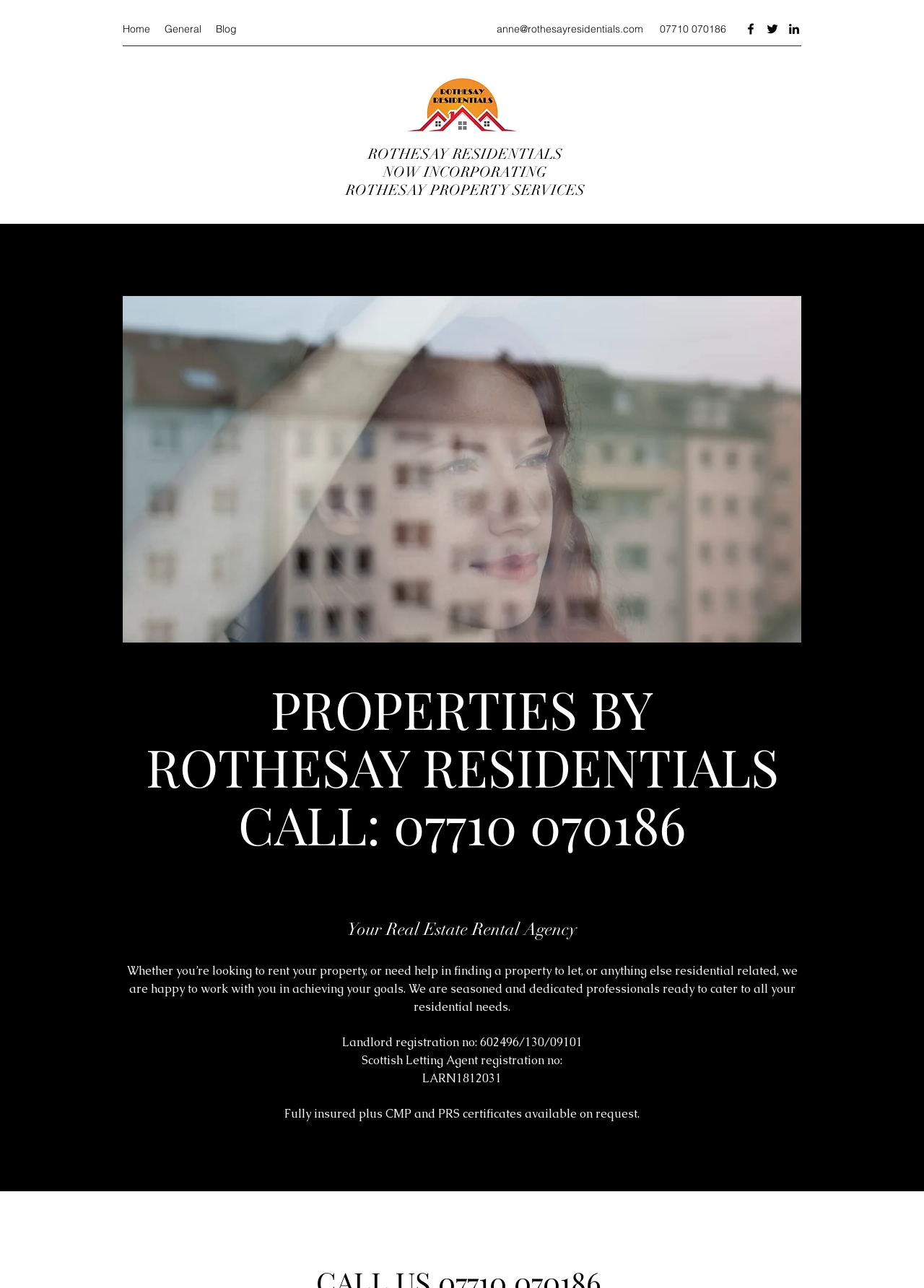Please find the bounding box coordinates of the element that needs to be clicked to perform the following instruction: "View properties by Rothesay Residential". The bounding box coordinates should be four float numbers between 0 and 1, represented as [left, top, right, bottom].

[0.133, 0.527, 0.867, 0.572]